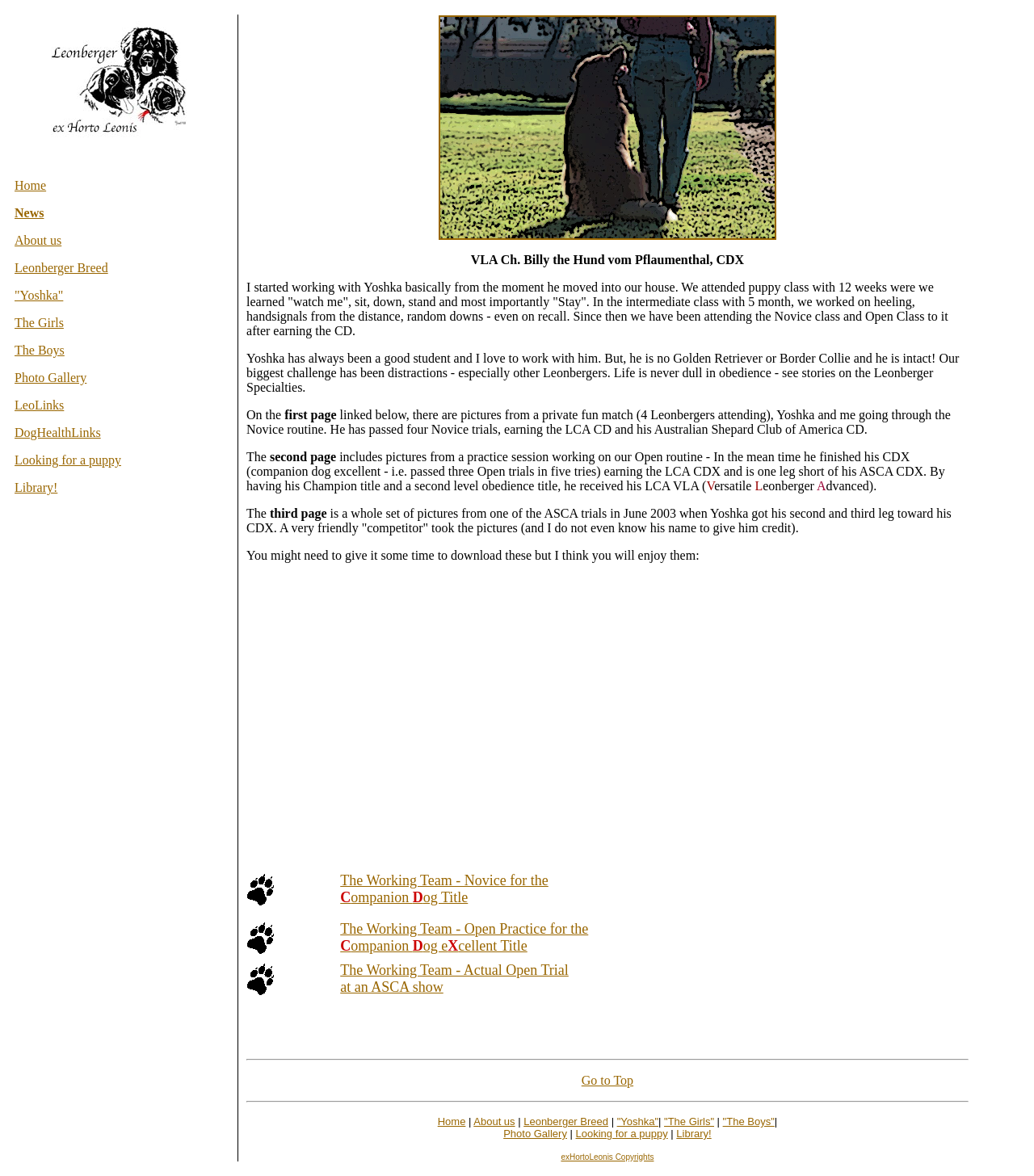What is the name of the dog?
Give a detailed and exhaustive answer to the question.

The name of the dog is mentioned in the text as 'Yoshka', which is also part of the link text in the navigation menu.